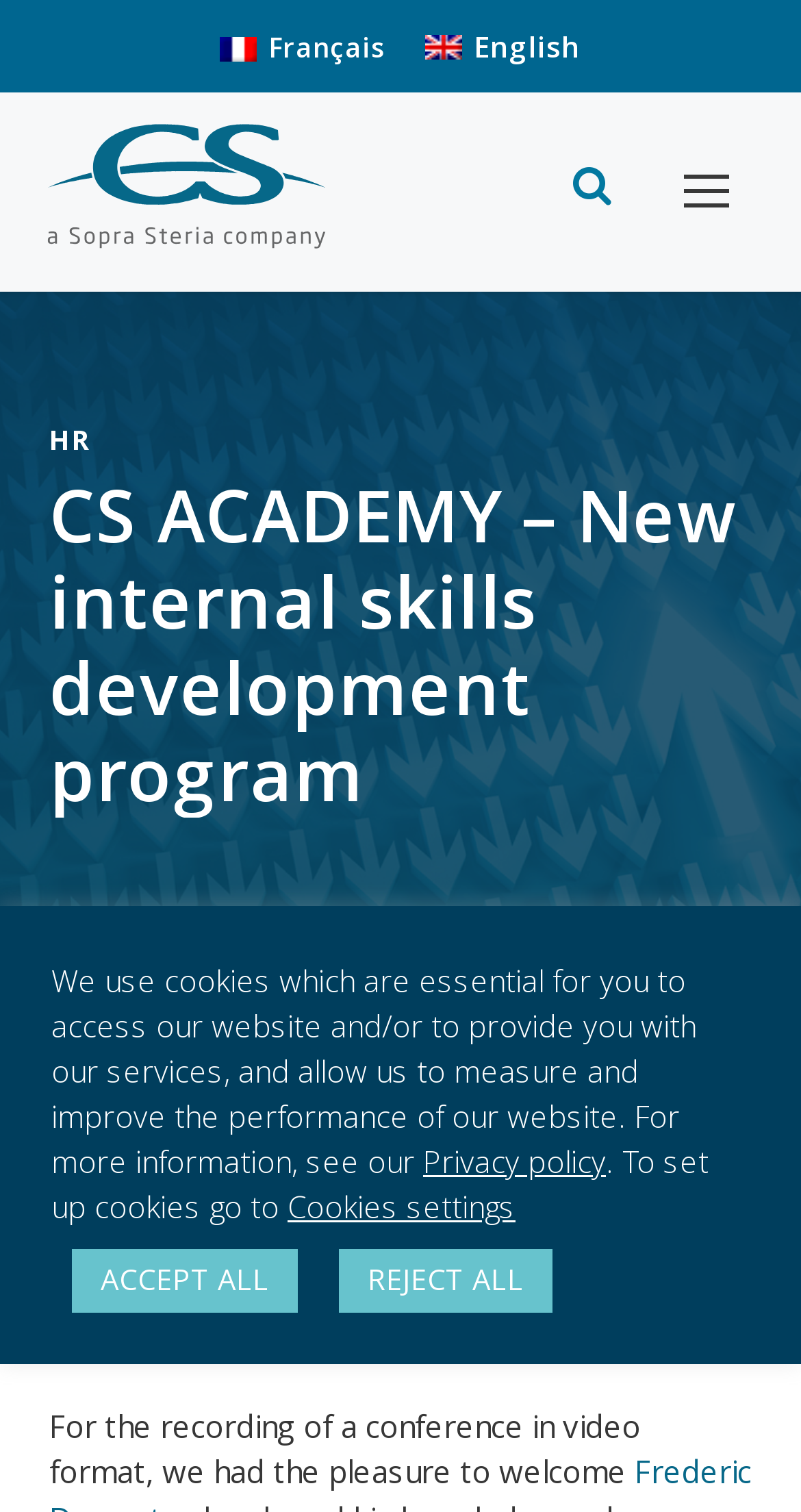What is the name of the internal skills development program?
Please give a detailed and elaborate answer to the question based on the image.

The heading on the webpage clearly states 'CS ACADEMY – New internal skills development program', which indicates that CS ACADEMY is the name of the internal skills development program.